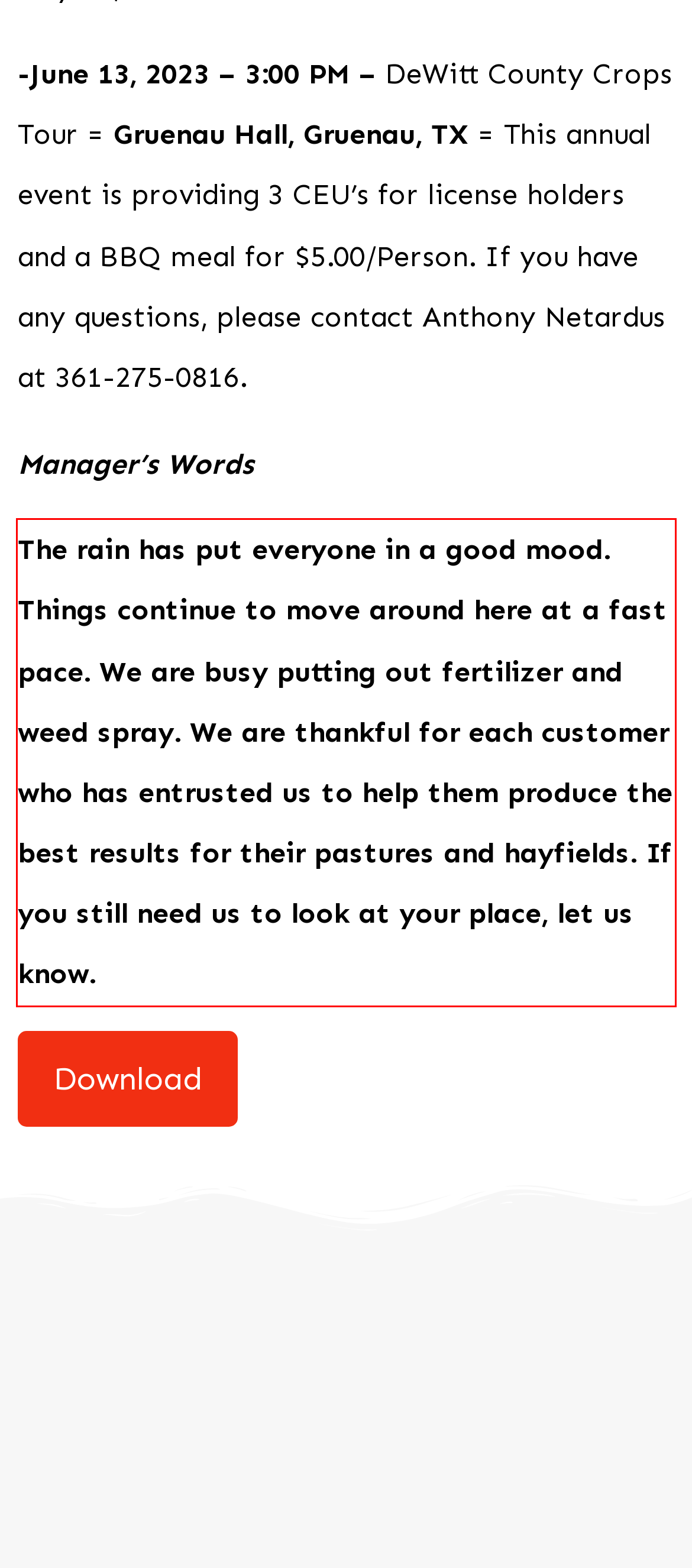Observe the screenshot of the webpage, locate the red bounding box, and extract the text content within it.

The rain has put everyone in a good mood. Things continue to move around here at a fast pace. We are busy putting out fertilizer and weed spray. We are thankful for each customer who has entrusted us to help them produce the best results for their pastures and hayfields. If you still need us to look at your place, let us know.